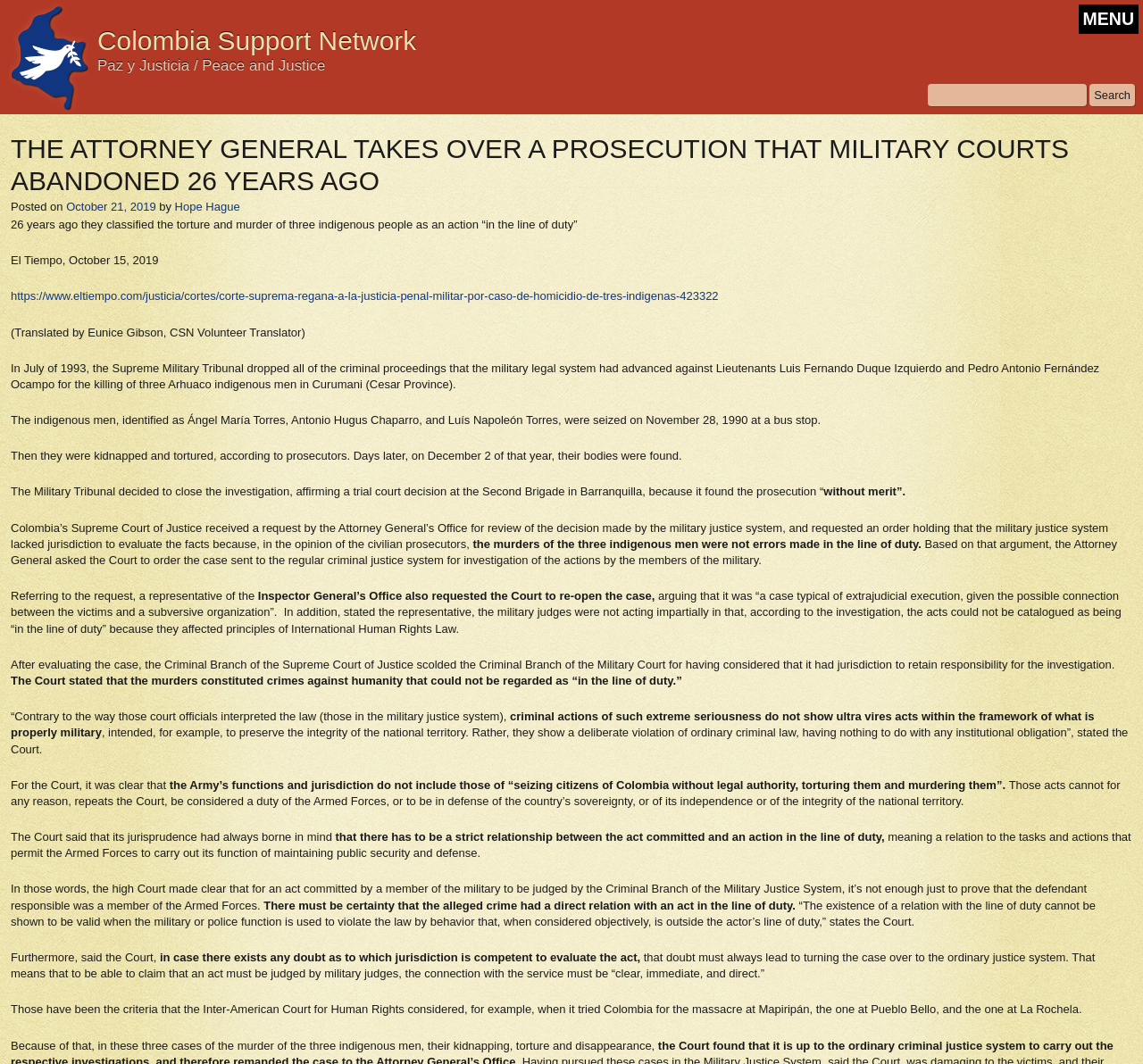Respond with a single word or phrase to the following question: Who wrote the article?

Hope Hague